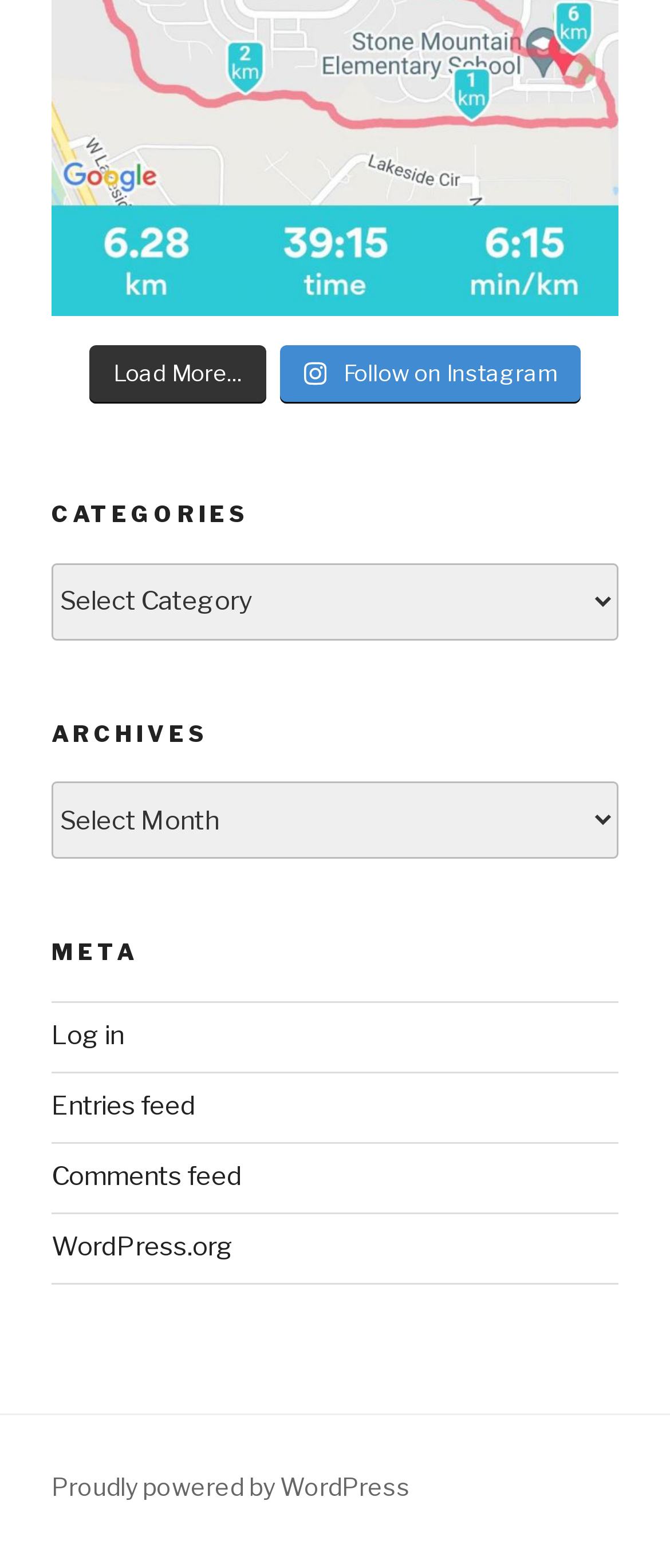Answer the question using only one word or a concise phrase: How many dropdown menus are there?

2